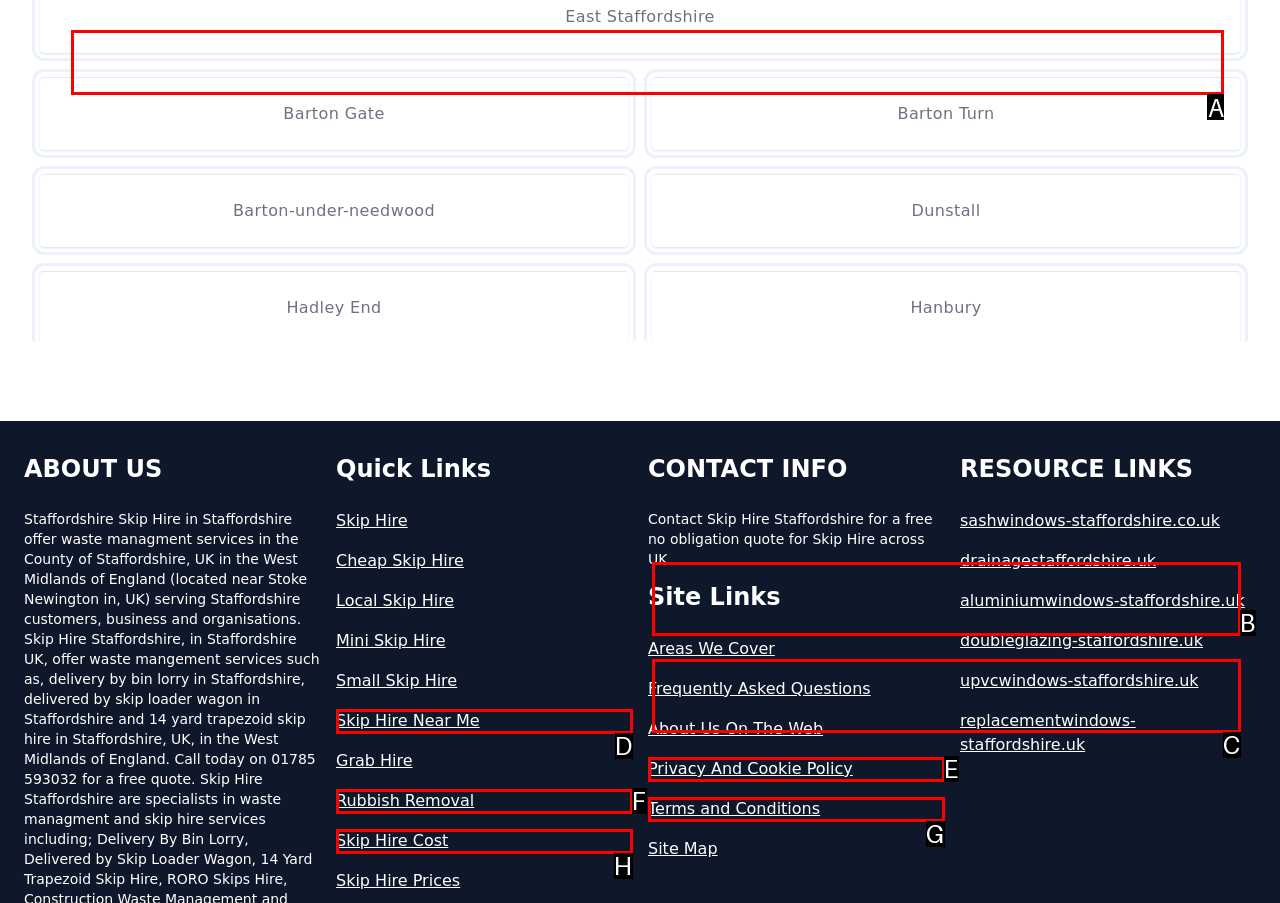Based on the task: Click on 'How Much Is A Grab Lorry To Hire In Staffordshire', which UI element should be clicked? Answer with the letter that corresponds to the correct option from the choices given.

A